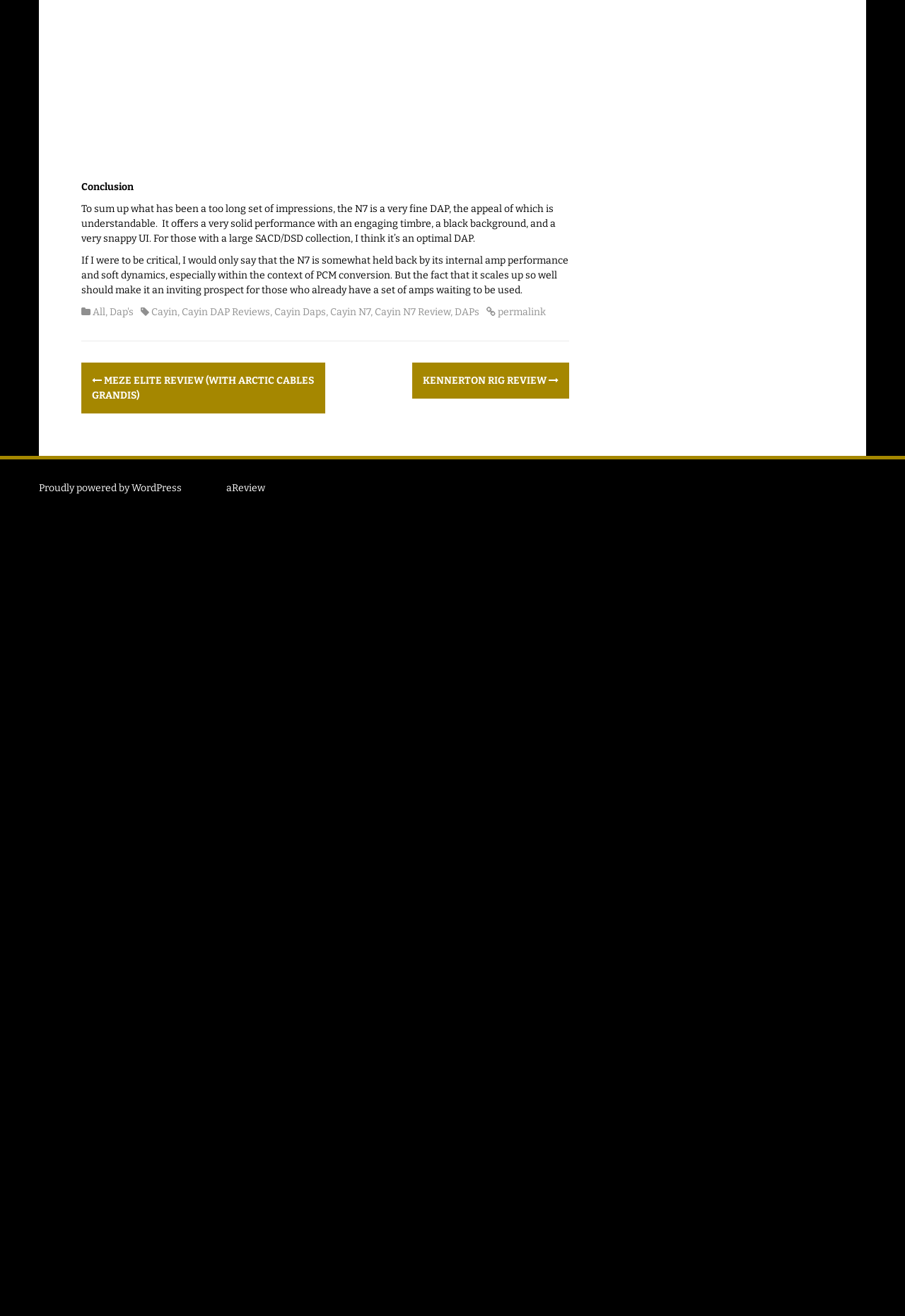Determine the bounding box for the described UI element: "Proudly powered by WordPress".

[0.043, 0.366, 0.201, 0.375]